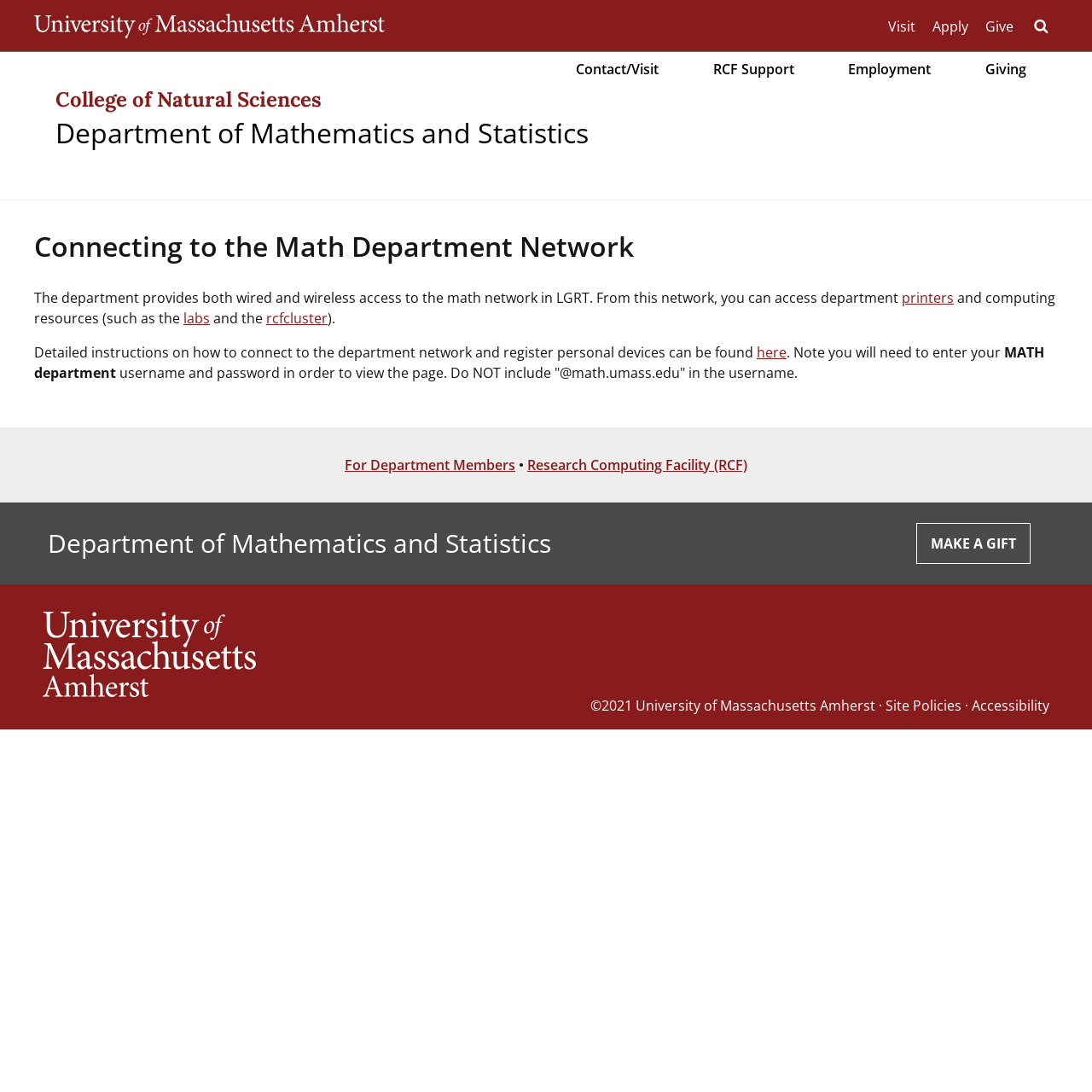Determine and generate the text content of the webpage's headline.

Connecting to the Math Department Network